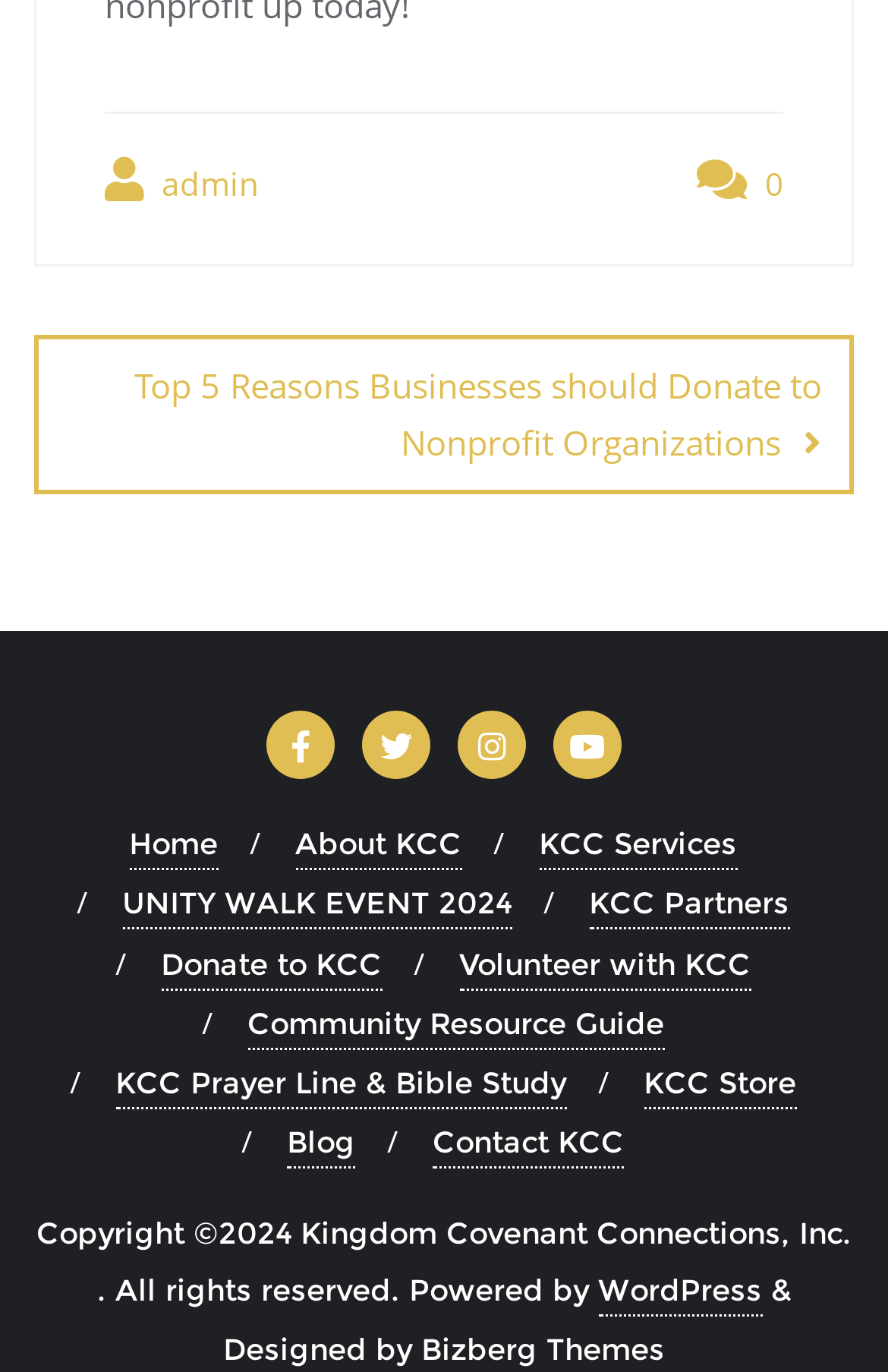From the given element description: "KCC Store", find the bounding box for the UI element. Provide the coordinates as four float numbers between 0 and 1, in the order [left, top, right, bottom].

[0.724, 0.77, 0.896, 0.808]